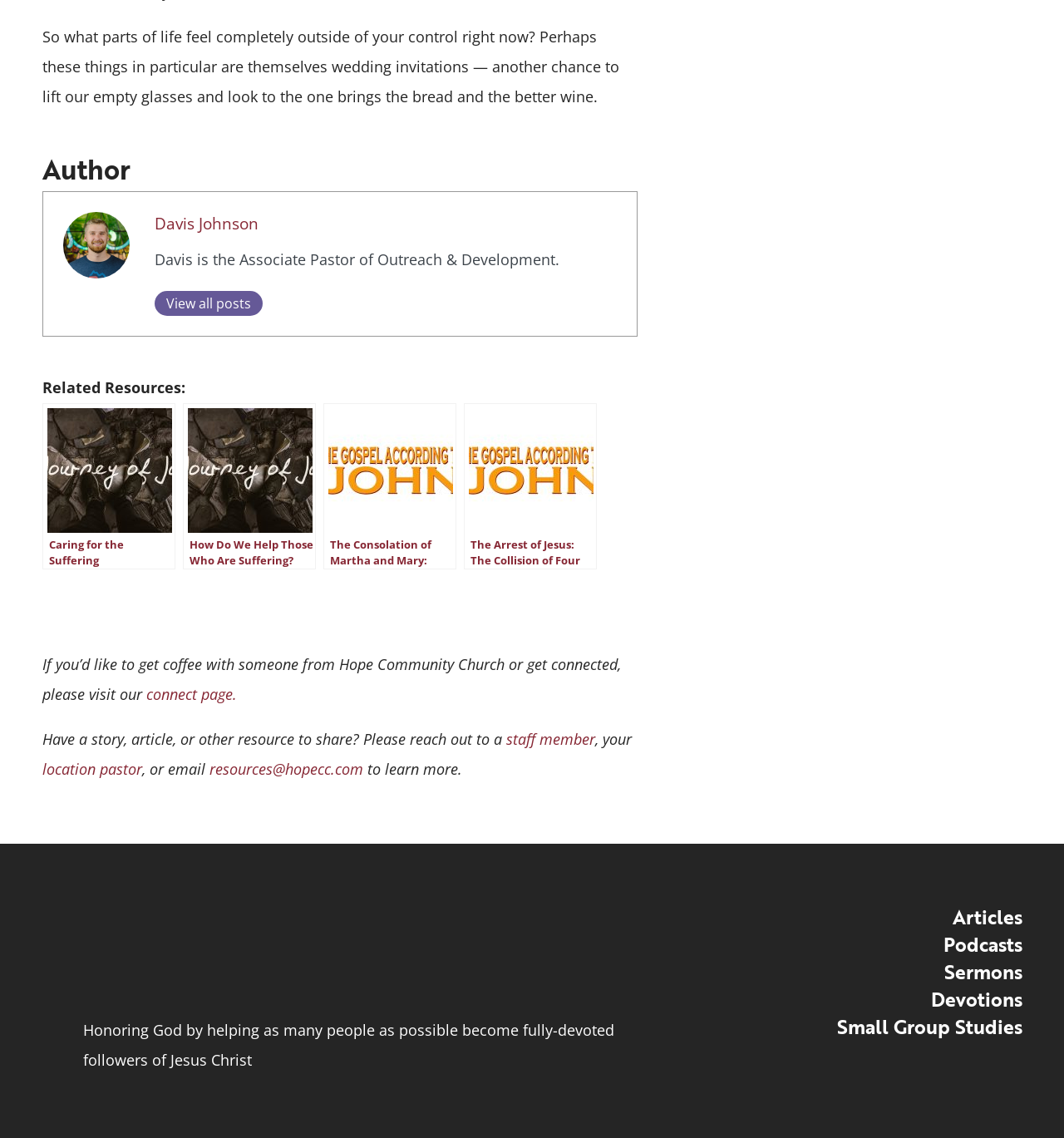Identify the bounding box of the HTML element described here: "Small Group Studies". Provide the coordinates as four float numbers between 0 and 1: [left, top, right, bottom].

[0.787, 0.889, 0.961, 0.914]